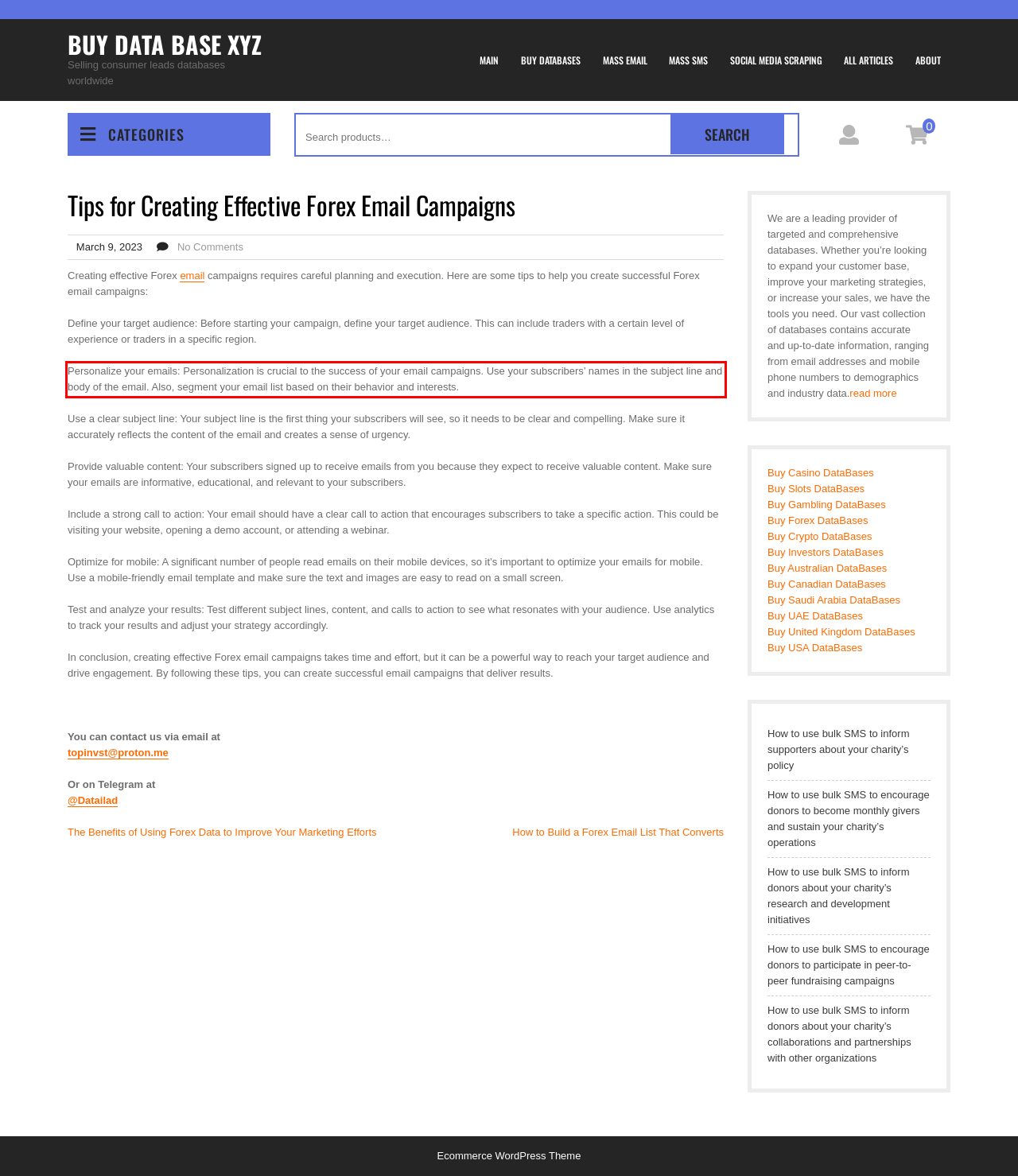Analyze the red bounding box in the provided webpage screenshot and generate the text content contained within.

Personalize your emails: Personalization is crucial to the success of your email campaigns. Use your subscribers’ names in the subject line and body of the email. Also, segment your email list based on their behavior and interests.